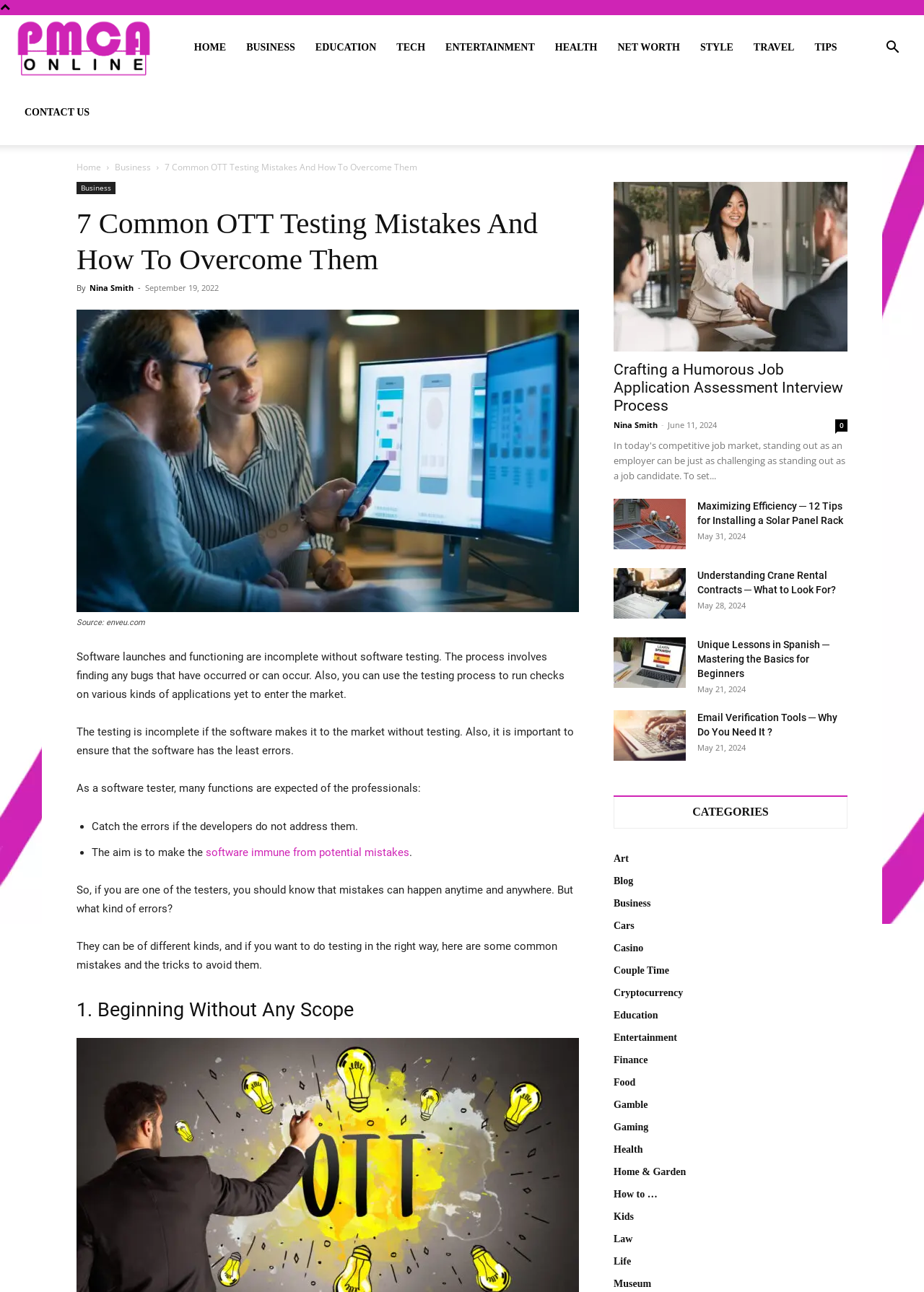Find the bounding box coordinates for the area that must be clicked to perform this action: "Check the article '7 Common OTT Testing Mistakes And How To Overcome Them'".

[0.178, 0.125, 0.452, 0.134]